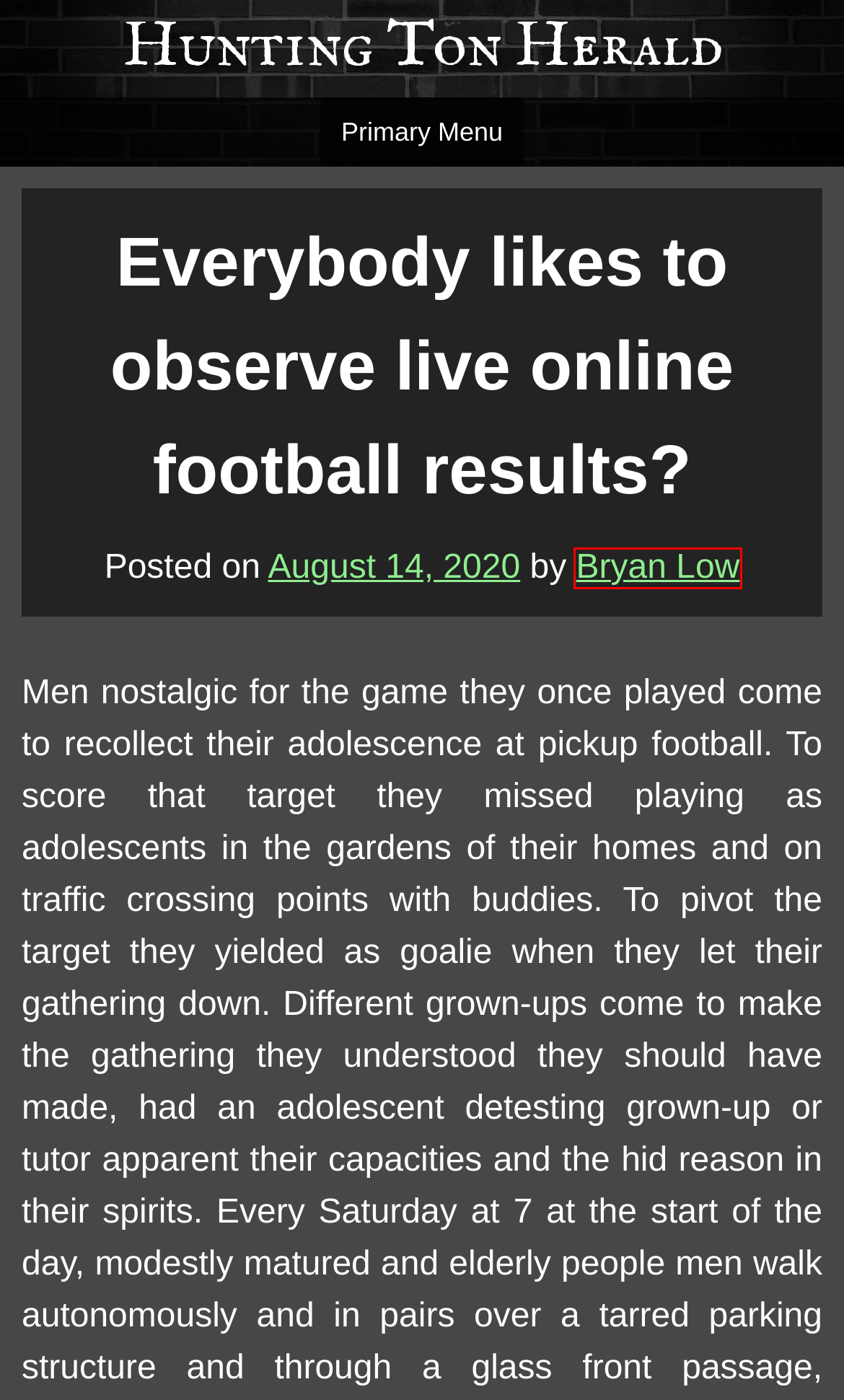Examine the screenshot of a webpage with a red bounding box around an element. Then, select the webpage description that best represents the new page after clicking the highlighted element. Here are the descriptions:
A. August 2020 - Hunting Ton Herald
B. April 2020 - Hunting Ton Herald
C. April 2022 - Hunting Ton Herald
D. December 2021 - Hunting Ton Herald
E. Bryan Low, Author at Hunting Ton Herald
F. Uncategorized Archives - Hunting Ton Herald
G. Comments for Hunting Ton Herald
H. Shopping Archives - Hunting Ton Herald

E